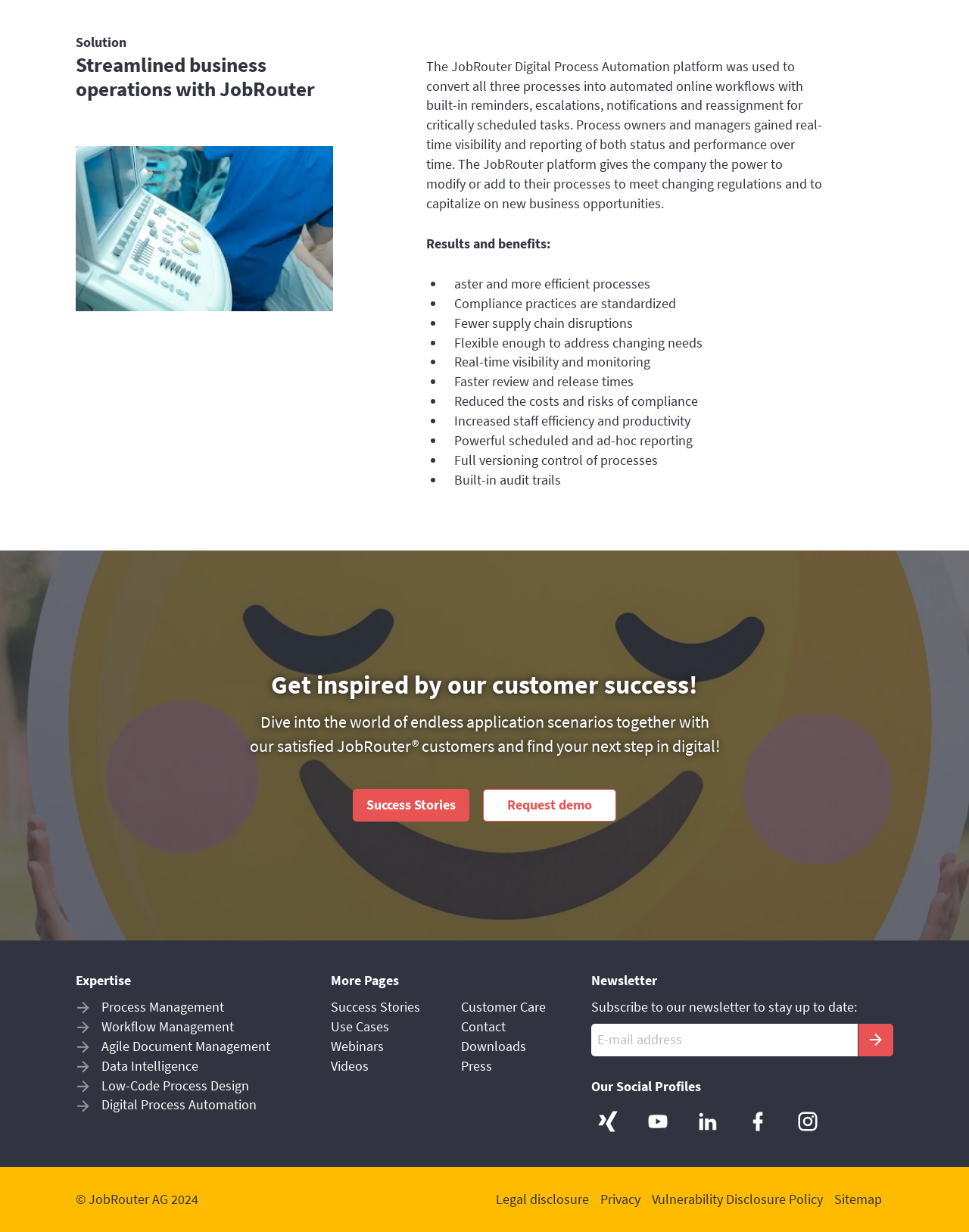Determine the bounding box coordinates for the element that should be clicked to follow this instruction: "Click the 'Success Stories' link". The coordinates should be given as four float numbers between 0 and 1, in the format [left, top, right, bottom].

[0.364, 0.64, 0.485, 0.667]